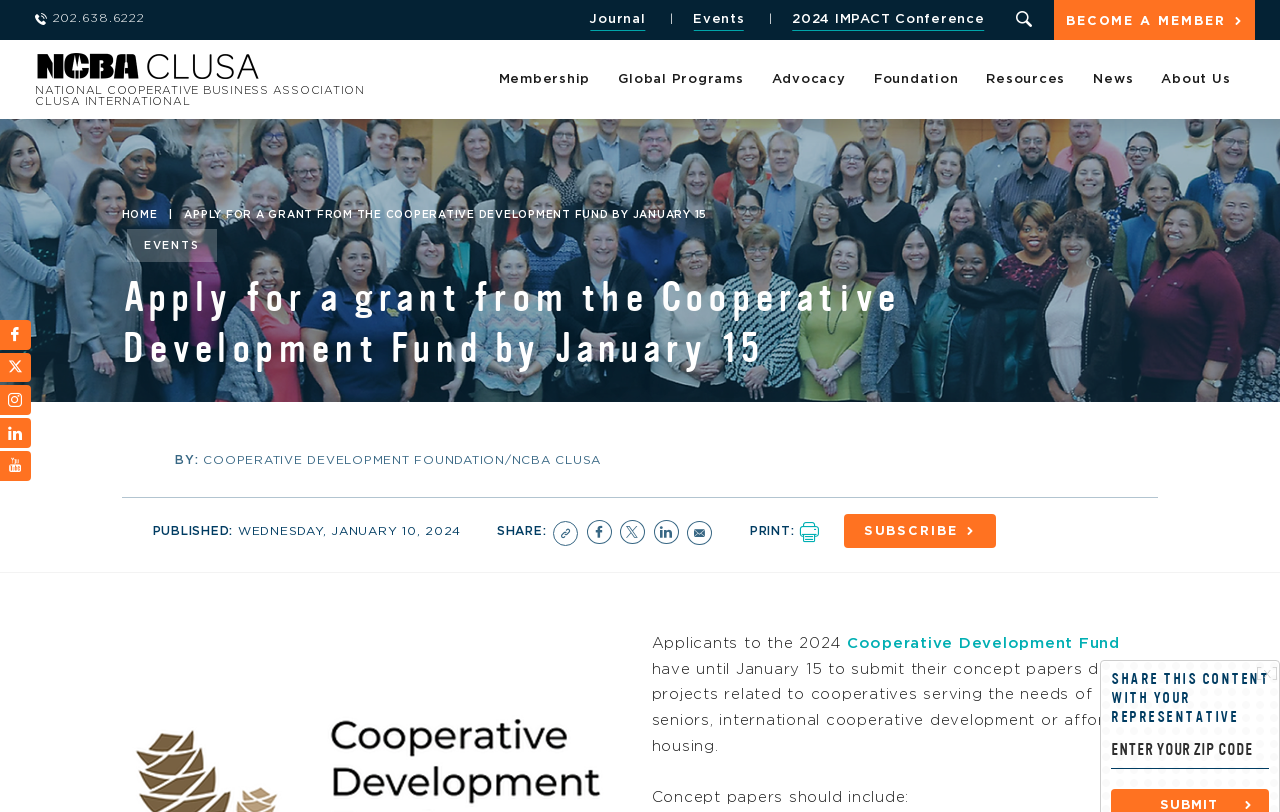What is the phone number to contact?
Based on the visual details in the image, please answer the question thoroughly.

I found the answer by looking at the top navigation bar, where there is a link with the phone number '202.638.6222' and a phone icon.